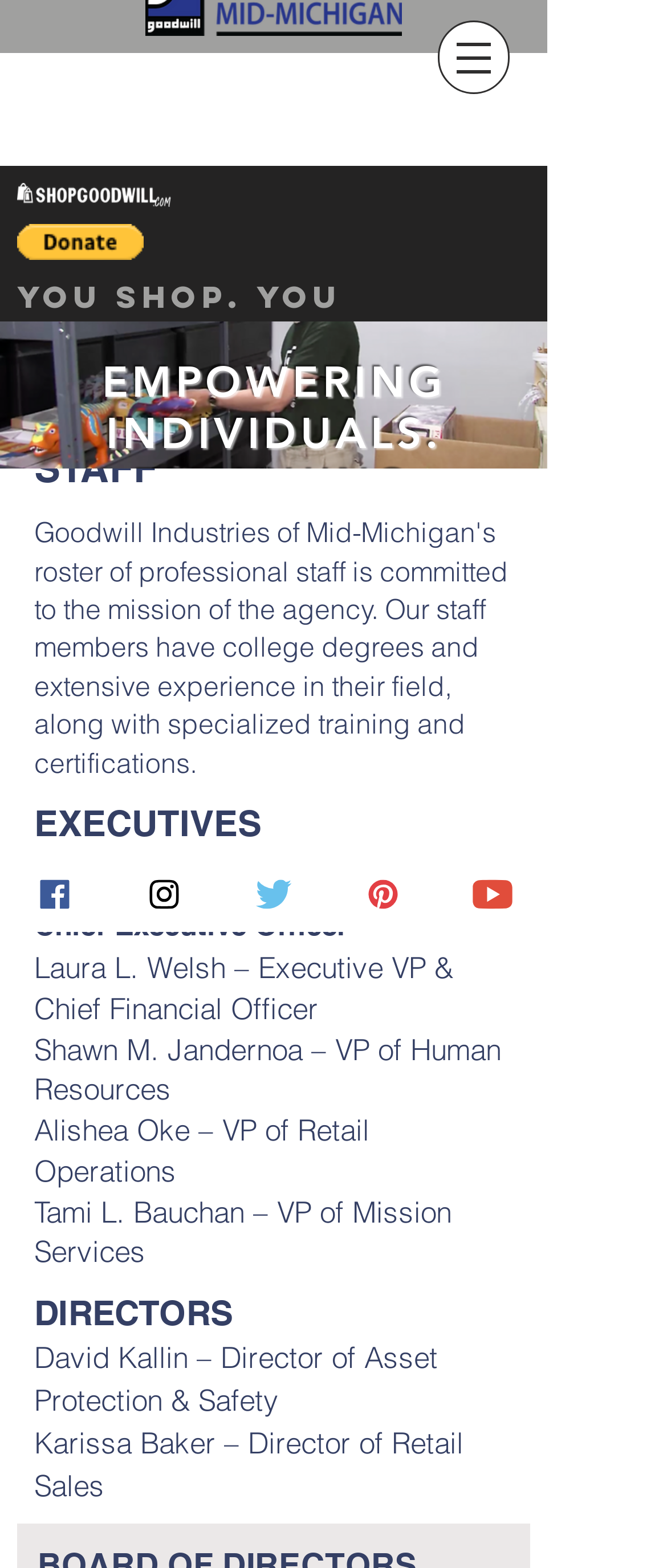Find and provide the bounding box coordinates for the UI element described with: "Pinterest".

[0.492, 0.543, 0.656, 0.594]